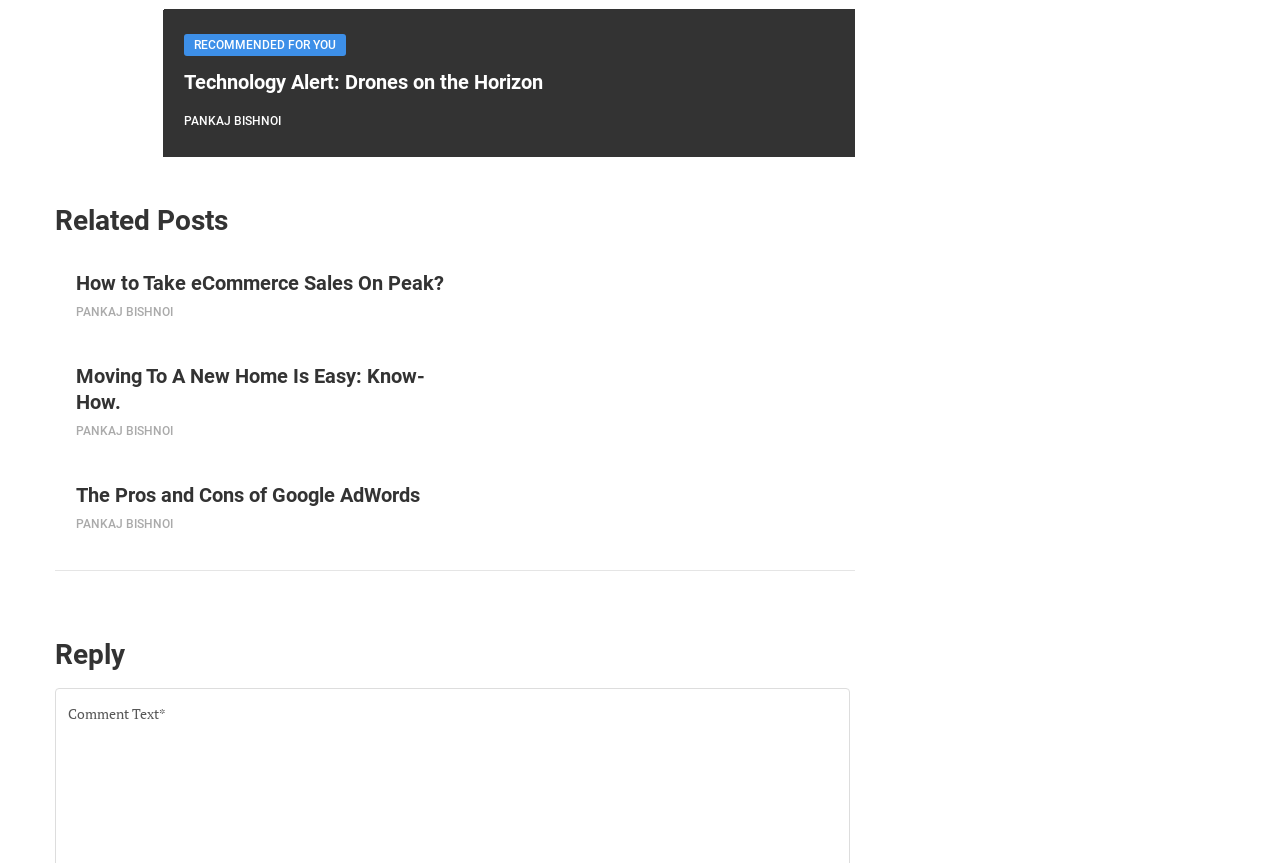Please identify the bounding box coordinates of the area I need to click to accomplish the following instruction: "click on the 'Technology Alert: Drones on the Horizon' article".

[0.144, 0.082, 0.424, 0.109]